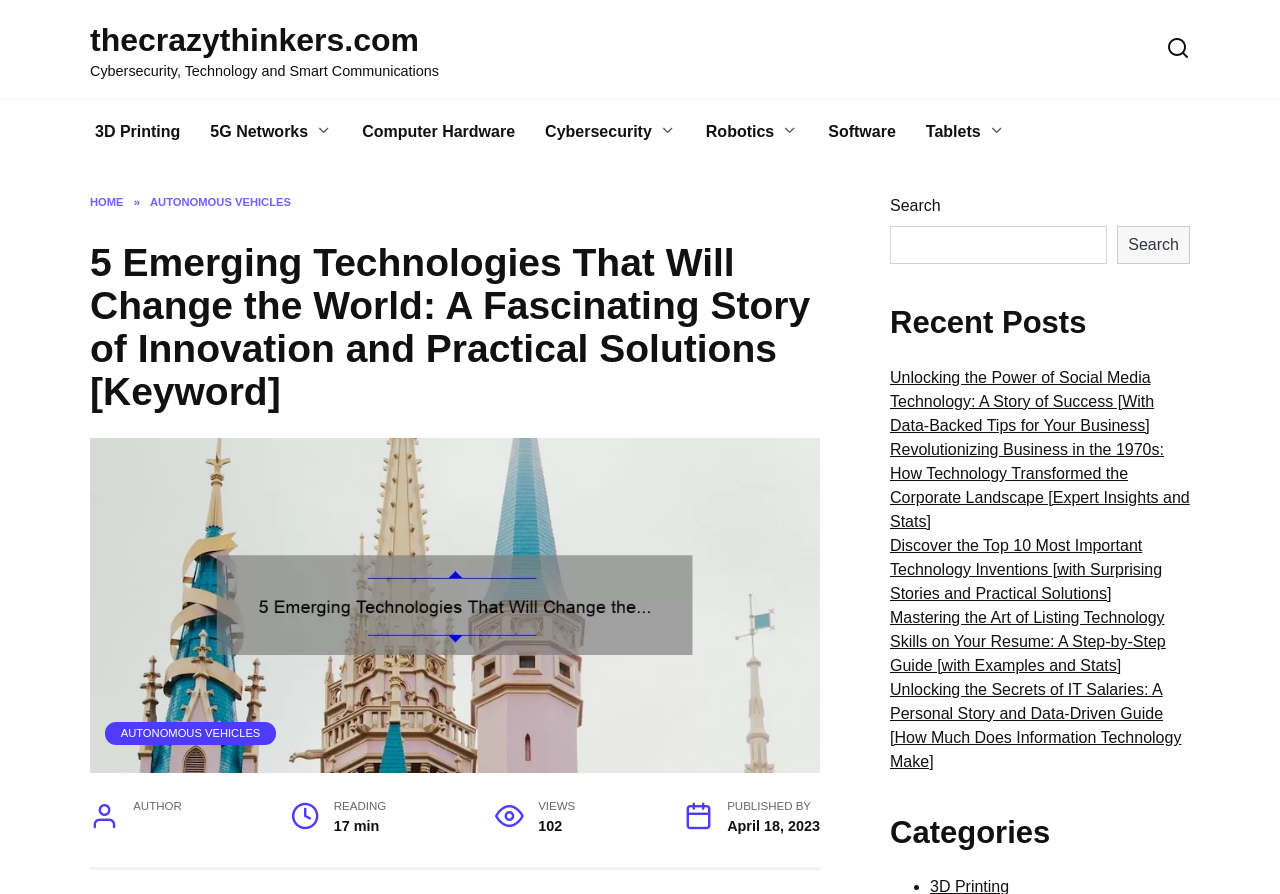Utilize the details in the image to thoroughly answer the following question: How many views does the article have?

I found the 'VIEWS' text and its corresponding number '102' under the 'AUTHOR' and 'READING' texts, which indicates the number of views of the article.